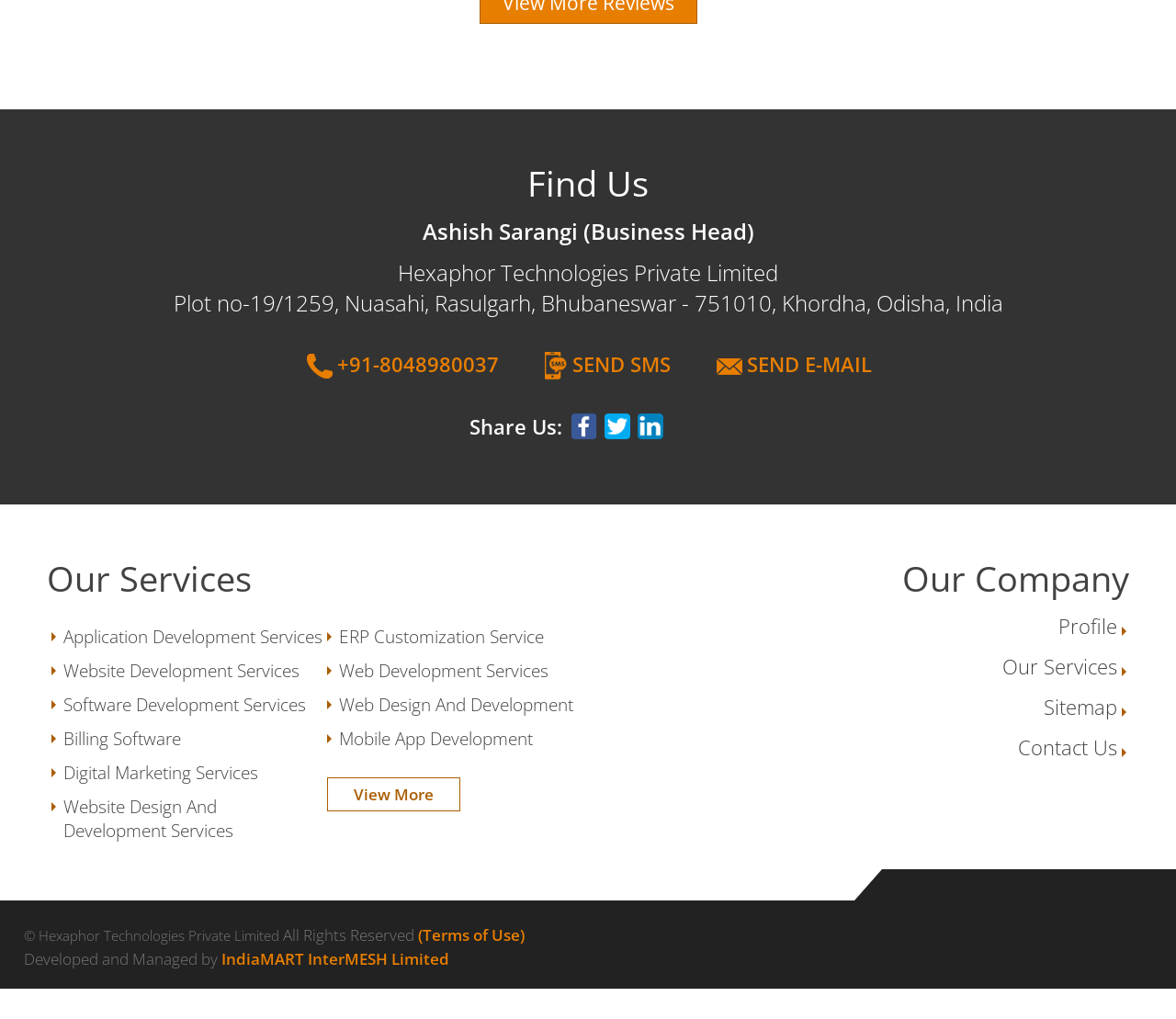What is the business head's name?
Refer to the image and answer the question using a single word or phrase.

Ashish Sarangi